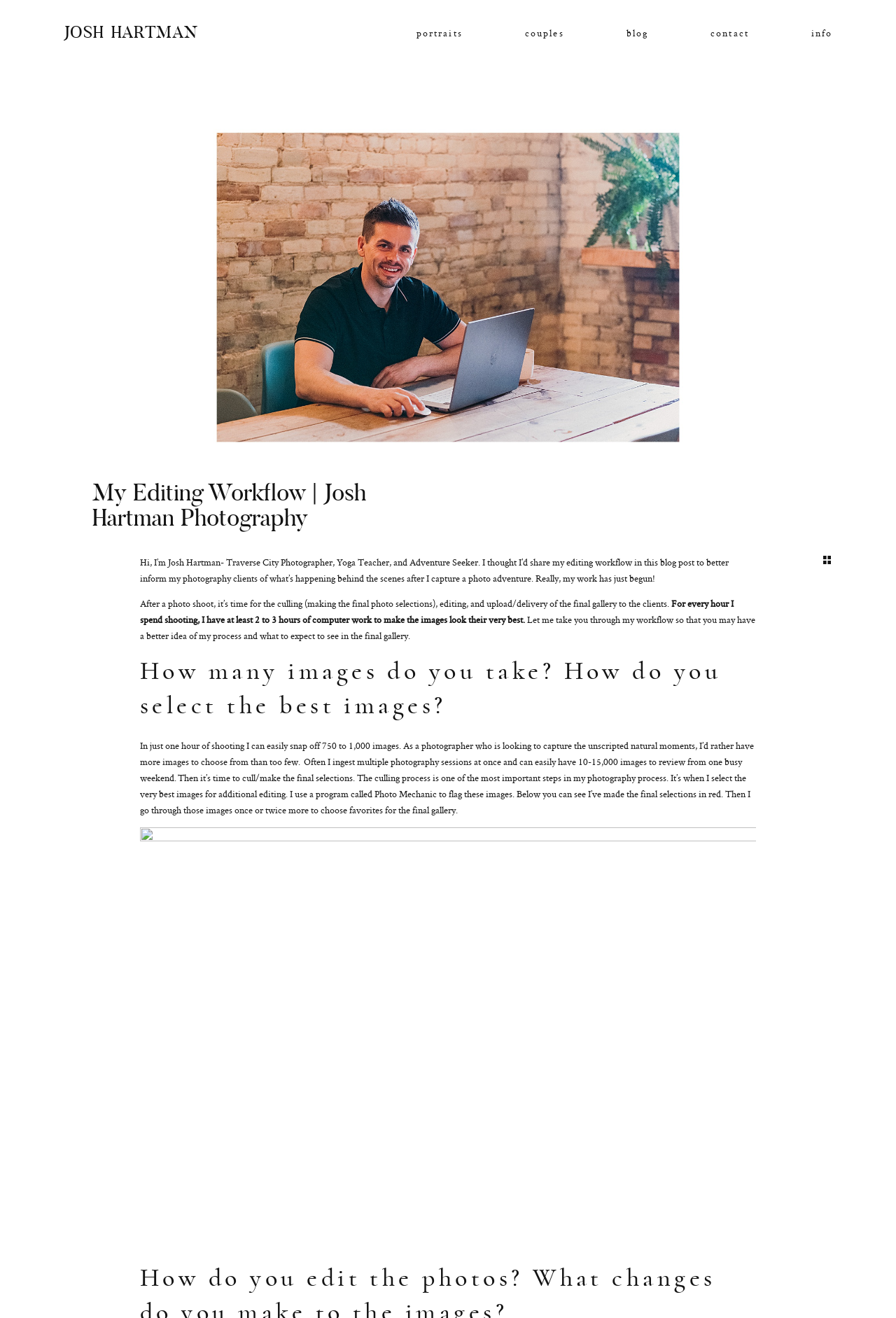Locate the bounding box coordinates of the element that should be clicked to fulfill the instruction: "View the article about Battle of the Books collection updated for 2024-25".

None